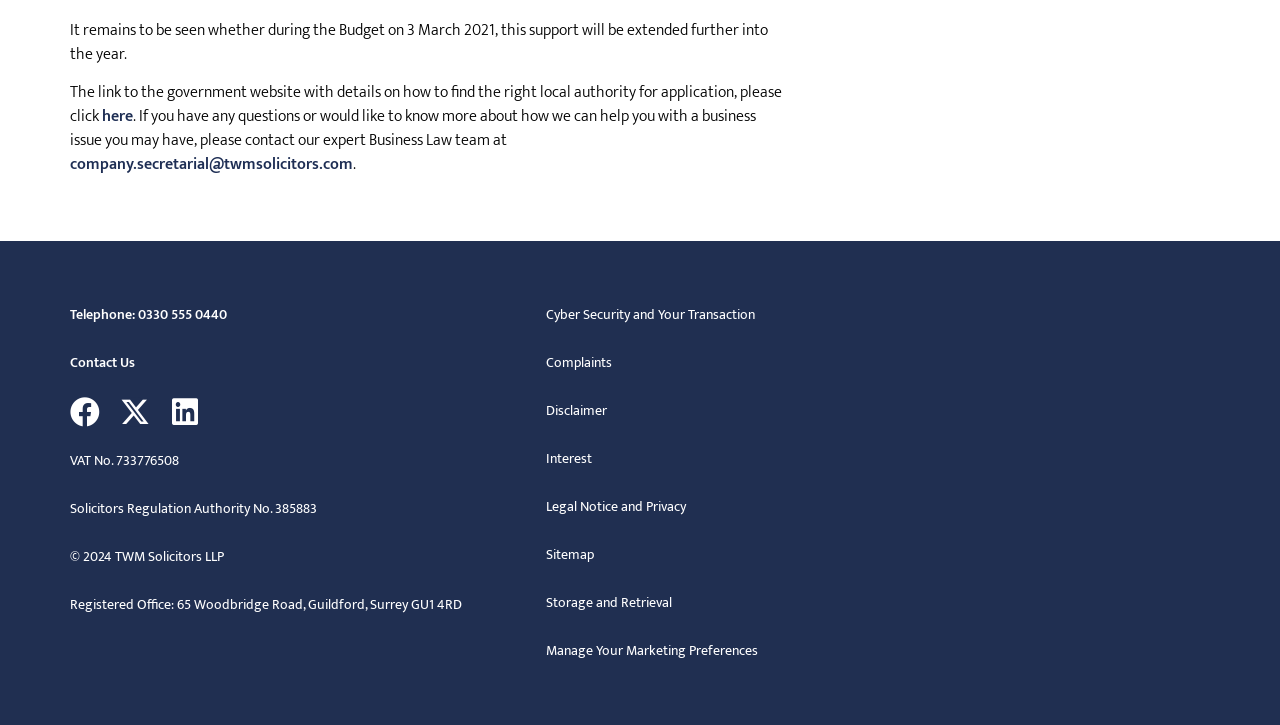Extract the bounding box coordinates of the UI element described: "Contact Us". Provide the coordinates in the format [left, top, right, bottom] with values ranging from 0 to 1.

[0.055, 0.485, 0.105, 0.516]